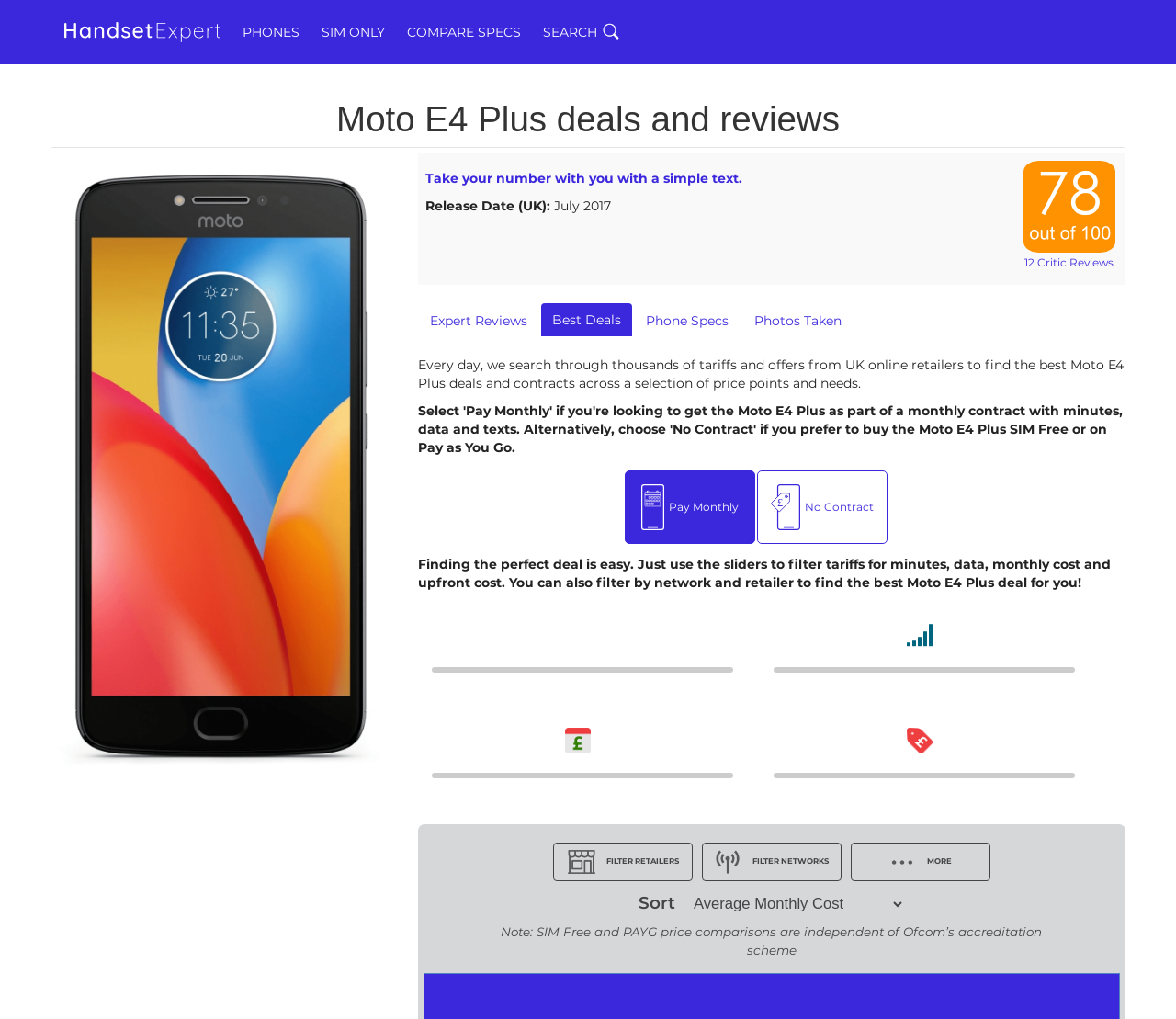Find the bounding box coordinates of the area that needs to be clicked in order to achieve the following instruction: "Click on Moto E4 Plus deals and reviews". The coordinates should be specified as four float numbers between 0 and 1, i.e., [left, top, right, bottom].

[0.043, 0.099, 0.957, 0.135]